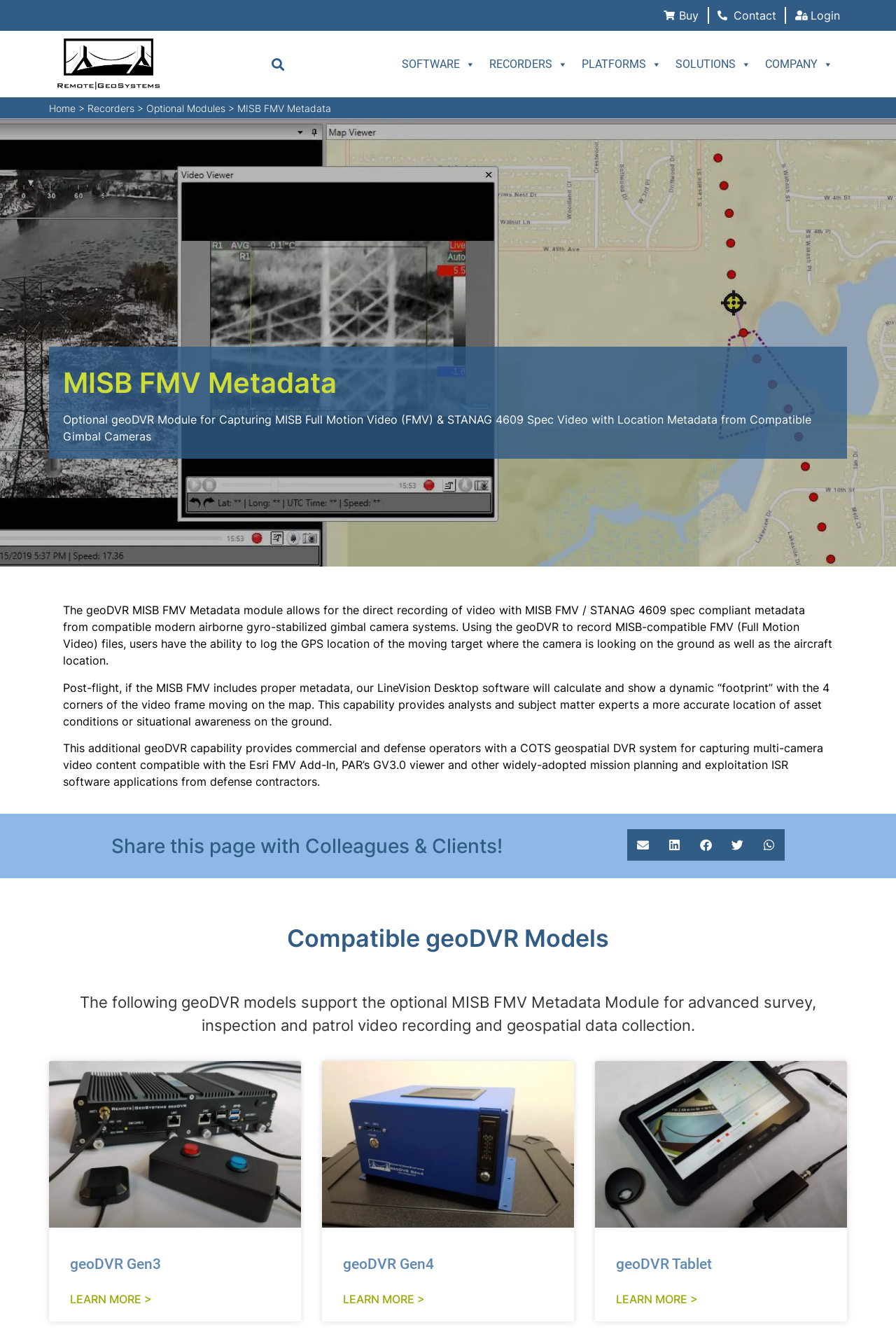Please identify the bounding box coordinates of the area I need to click to accomplish the following instruction: "Search for something".

[0.297, 0.039, 0.323, 0.057]